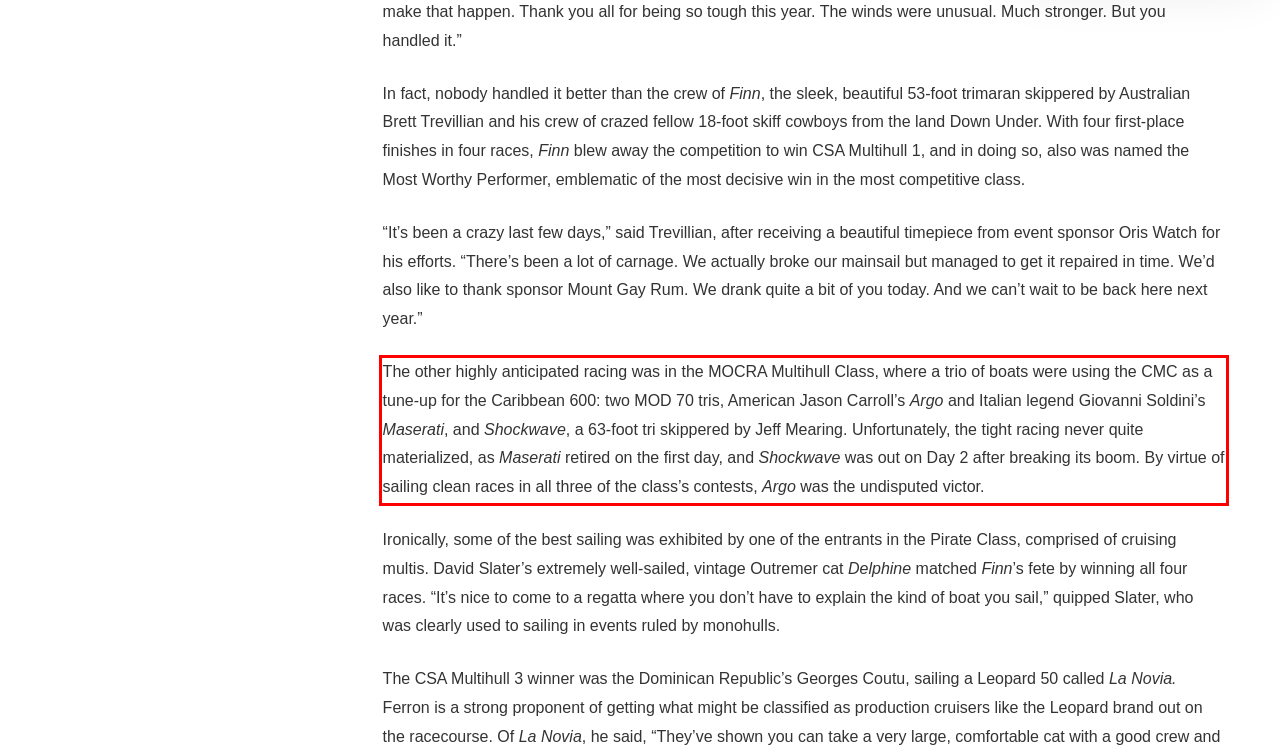Using the provided webpage screenshot, recognize the text content in the area marked by the red bounding box.

The other highly anticipated racing was in the MOCRA Multihull Class, where a trio of boats were using the CMC as a tune-up for the Caribbean 600: two MOD 70 tris, American Jason Carroll’s Argo and Italian legend Giovanni Soldini’s Maserati, and Shockwave, a 63-foot tri skippered by Jeff Mearing. Unfortunately, the tight racing never quite materialized, as Maserati retired on the first day, and Shockwave was out on Day 2 after breaking its boom. By virtue of sailing clean races in all three of the class’s contests, Argo was the undisputed victor.